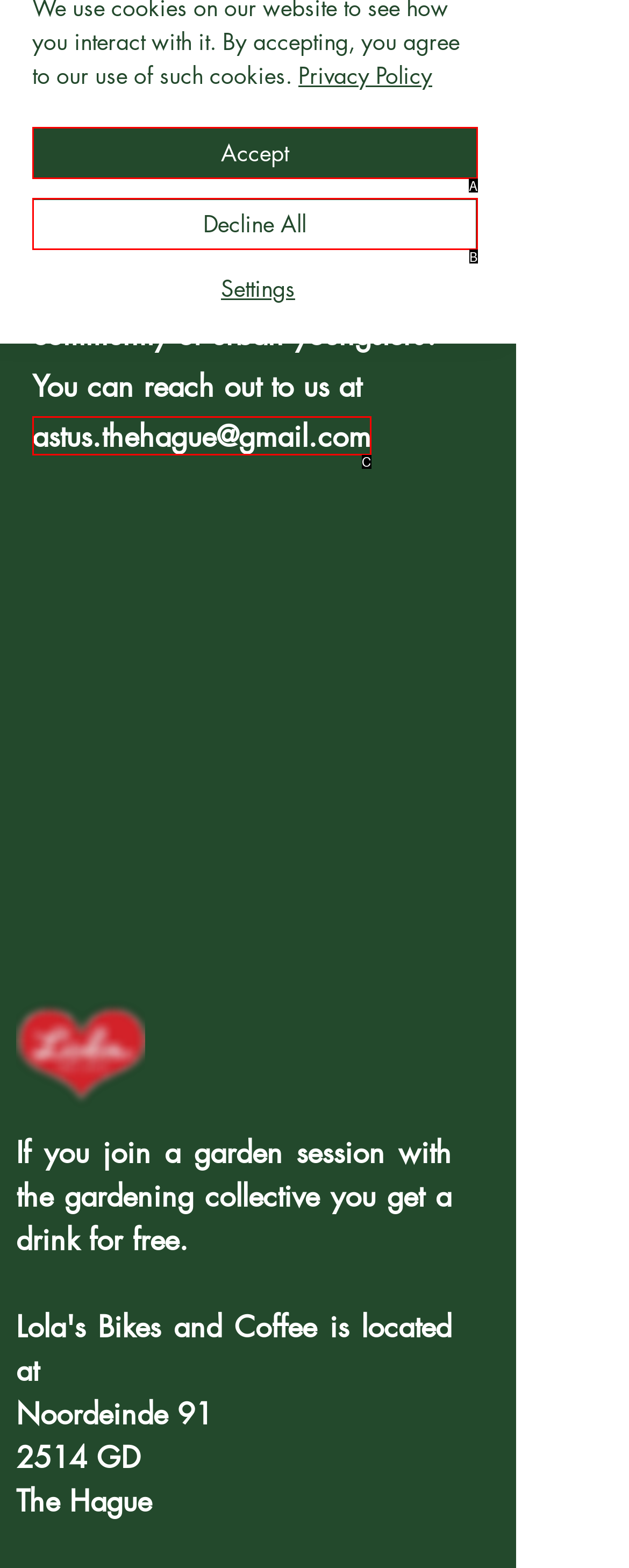Based on the description: Decline All, find the HTML element that matches it. Provide your answer as the letter of the chosen option.

B